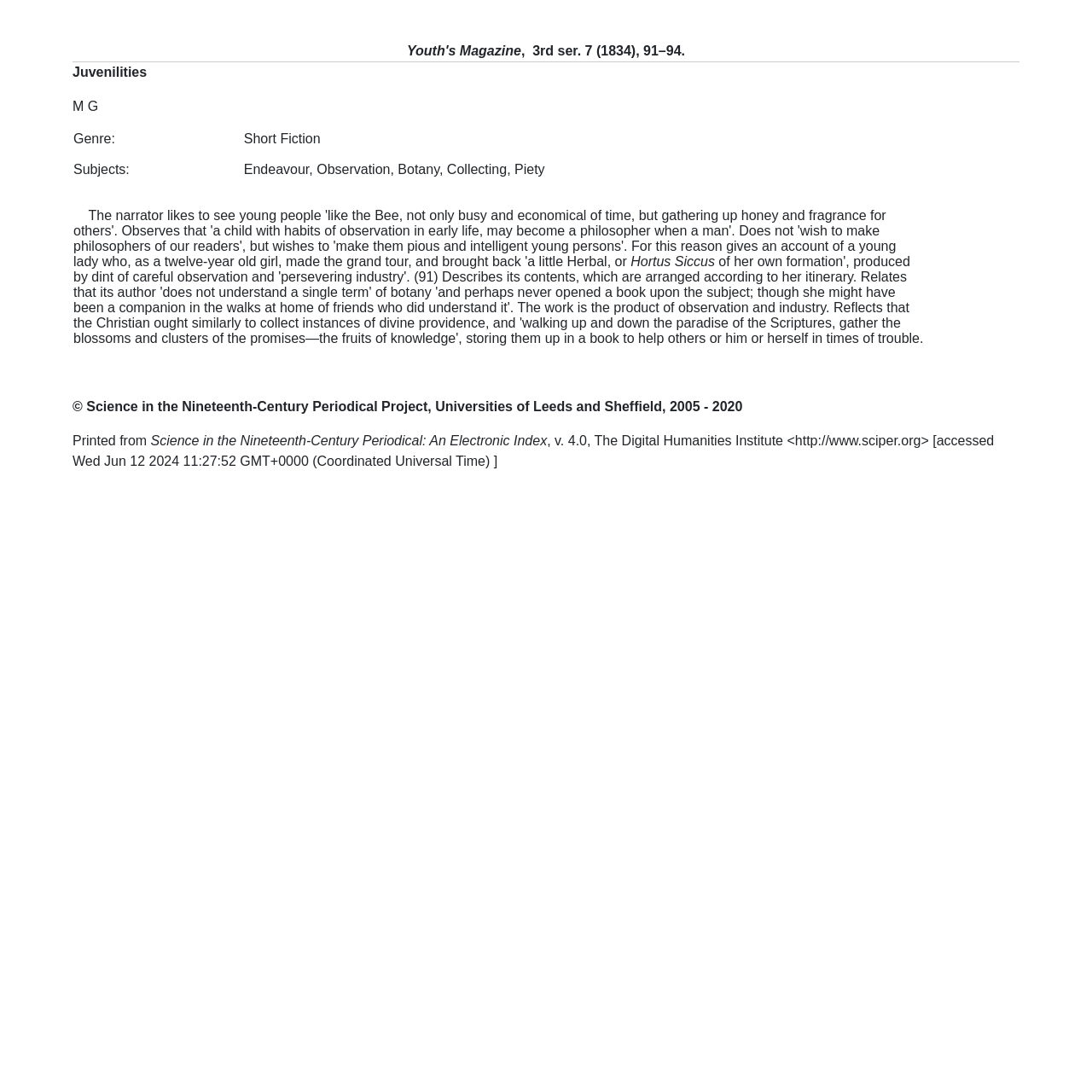Please provide a detailed answer to the question below based on the screenshot: 
What is the format of the young lady's collection?

According to the text, the young lady created a collection of plants, which is described as 'a little Herbal, or Hortus Siccus', indicating that it is a dried plant collection.